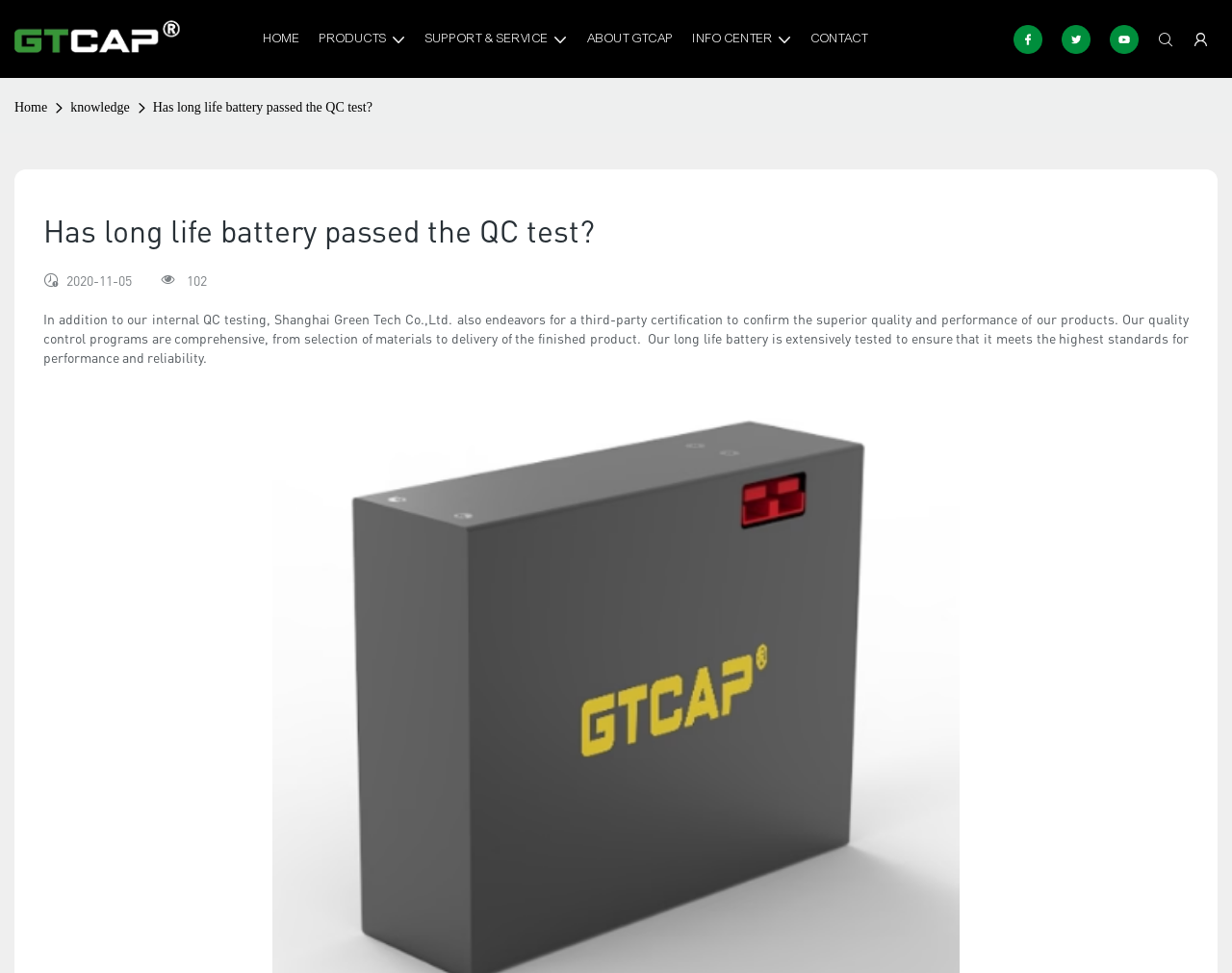Identify the bounding box coordinates of the region that needs to be clicked to carry out this instruction: "Click PRODUCTS". Provide these coordinates as four float numbers ranging from 0 to 1, i.e., [left, top, right, bottom].

[0.259, 0.028, 0.33, 0.052]